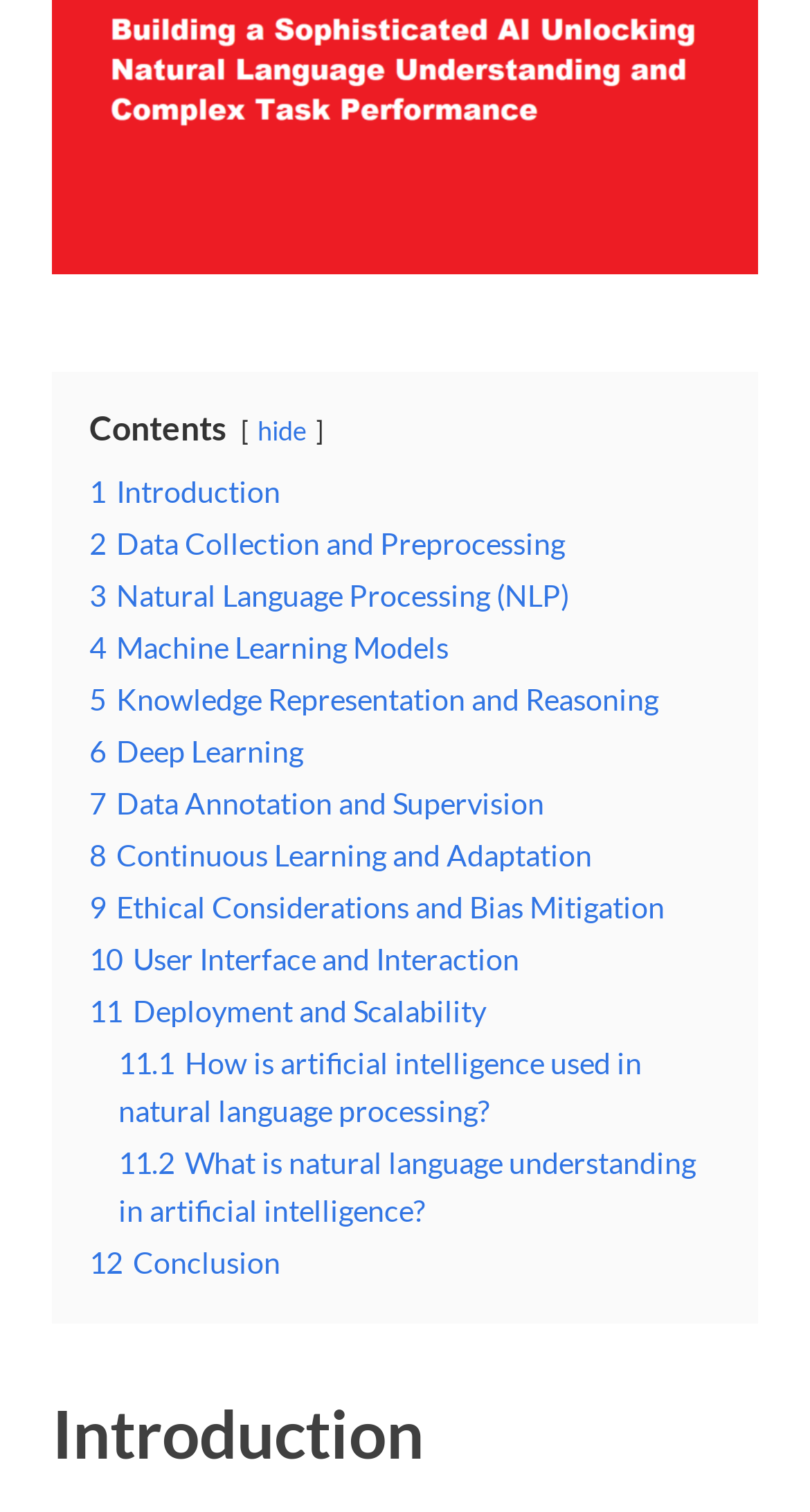Could you provide the bounding box coordinates for the portion of the screen to click to complete this instruction: "Click on '11.1 How is artificial intelligence used in natural language processing?'"?

[0.146, 0.691, 0.792, 0.746]